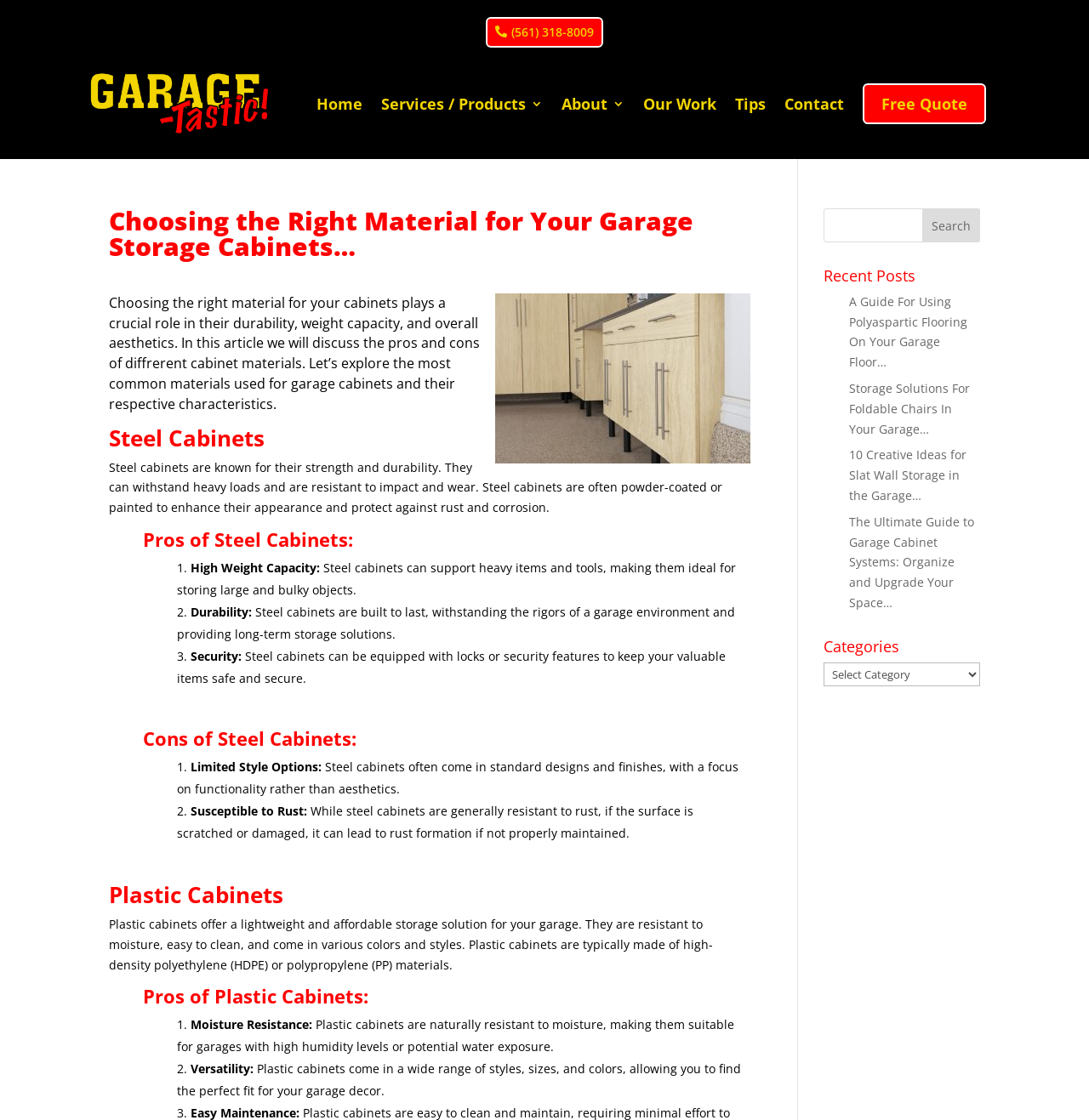Determine the bounding box coordinates for the region that must be clicked to execute the following instruction: "Select a category from the dropdown".

[0.756, 0.591, 0.9, 0.613]